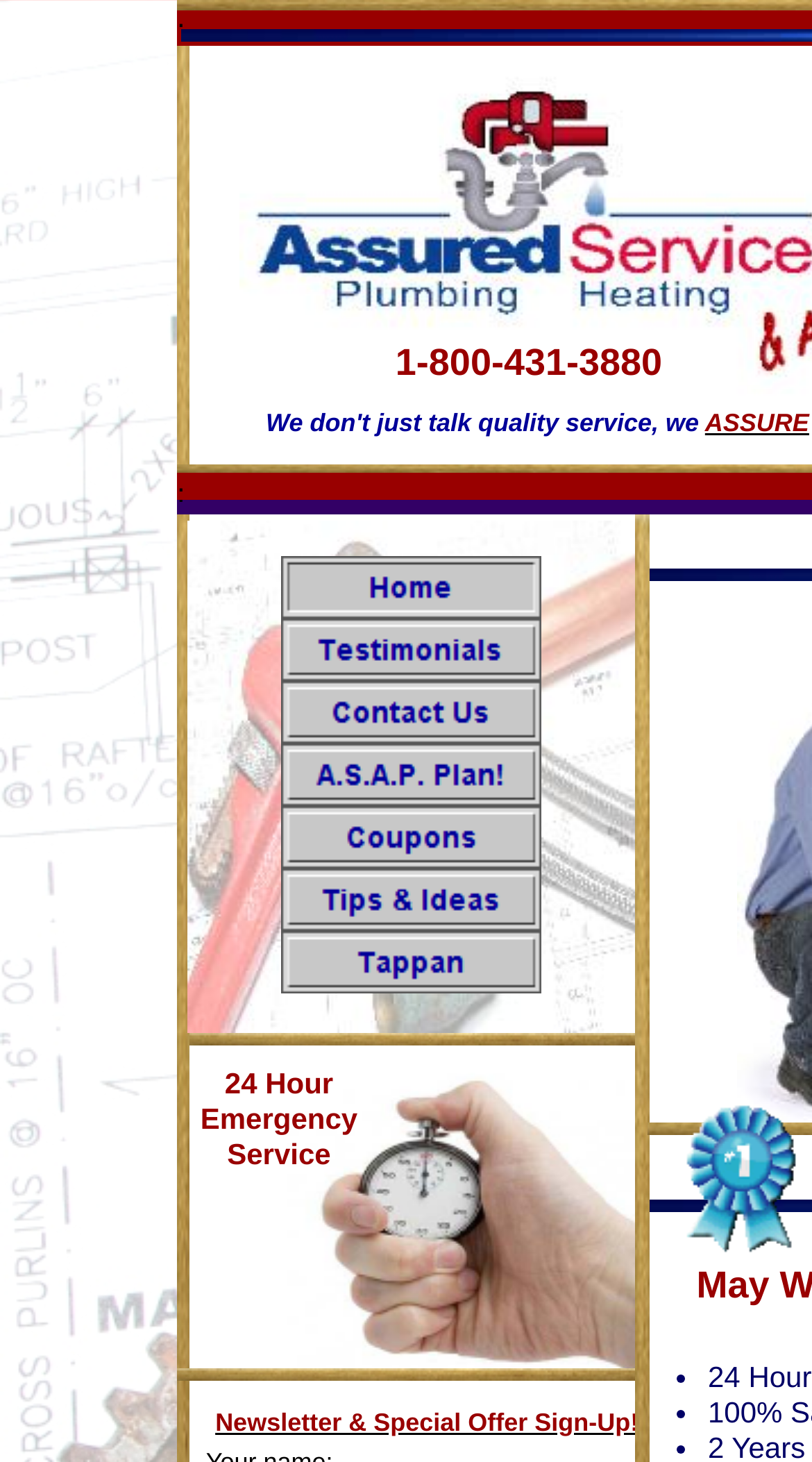With reference to the screenshot, provide a detailed response to the question below:
Is there a newsletter sign-up section?

I found a section with the text 'Newsletter & Special Offer Sign-Up!' within a grid cell at [0.236, 0.963, 0.816, 0.99]. This section is located below the phone number and is likely a newsletter sign-up section.